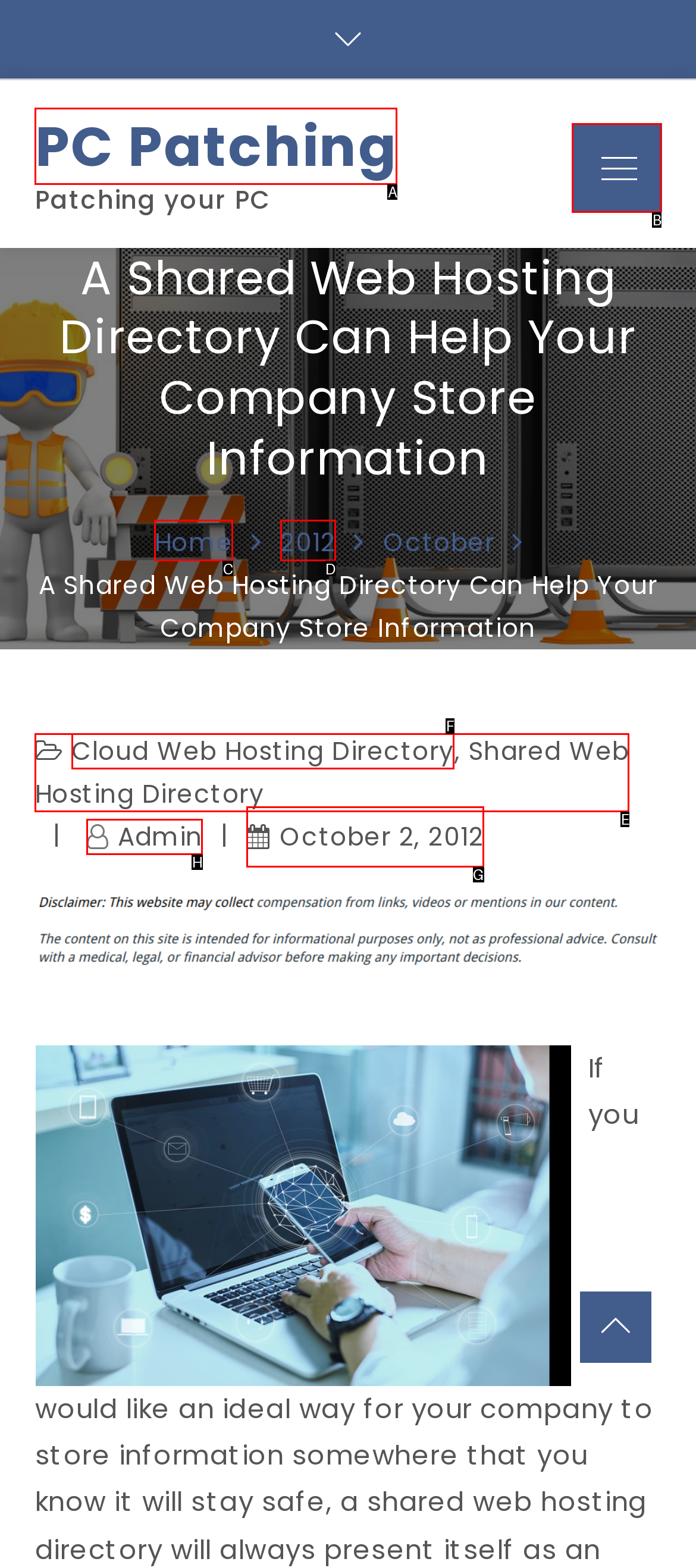Match the description: PC Patching to the correct HTML element. Provide the letter of your choice from the given options.

A